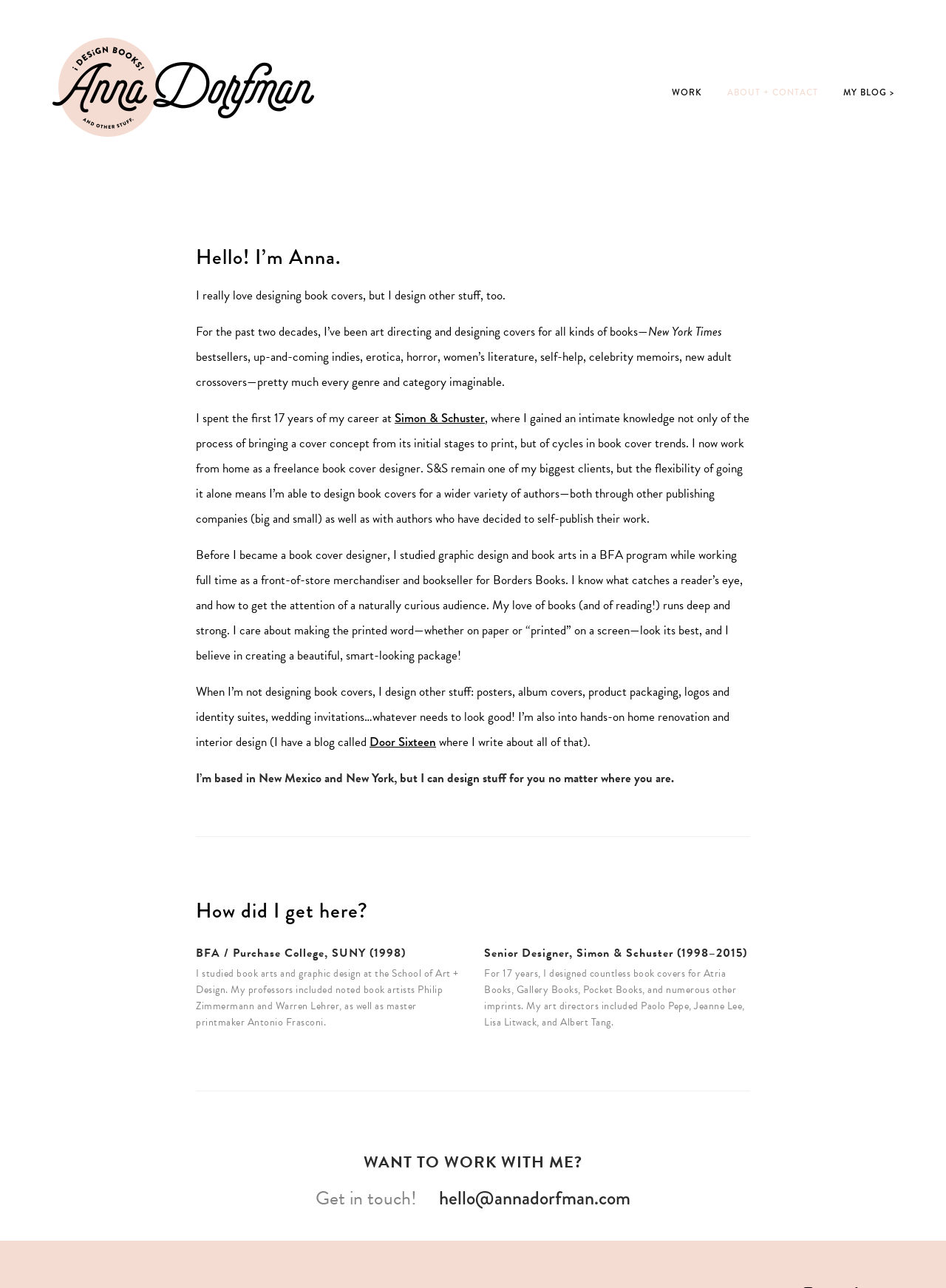Identify and provide the bounding box for the element described by: "Work".

[0.71, 0.066, 0.742, 0.077]